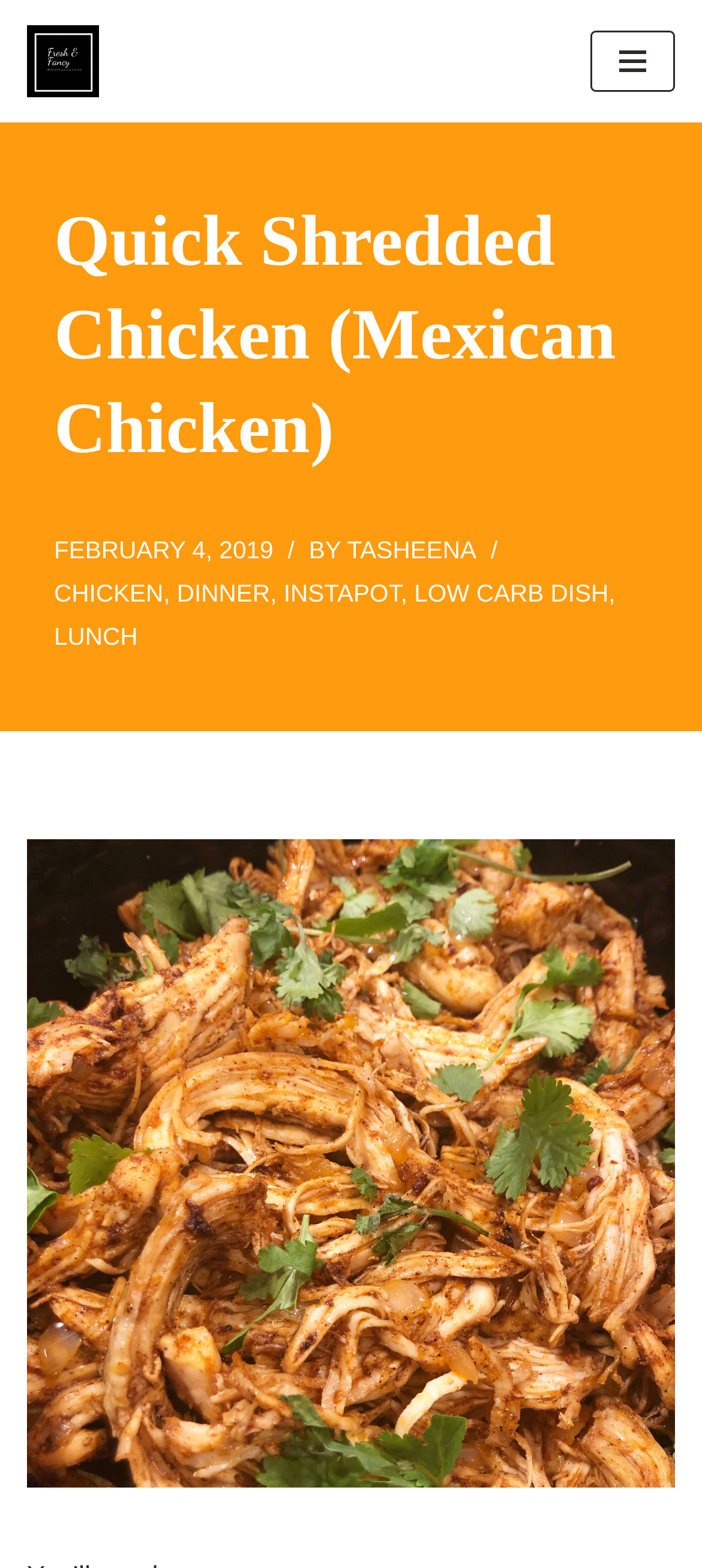Please identify the bounding box coordinates of the element that needs to be clicked to perform the following instruction: "View the image".

[0.038, 0.535, 0.962, 0.948]